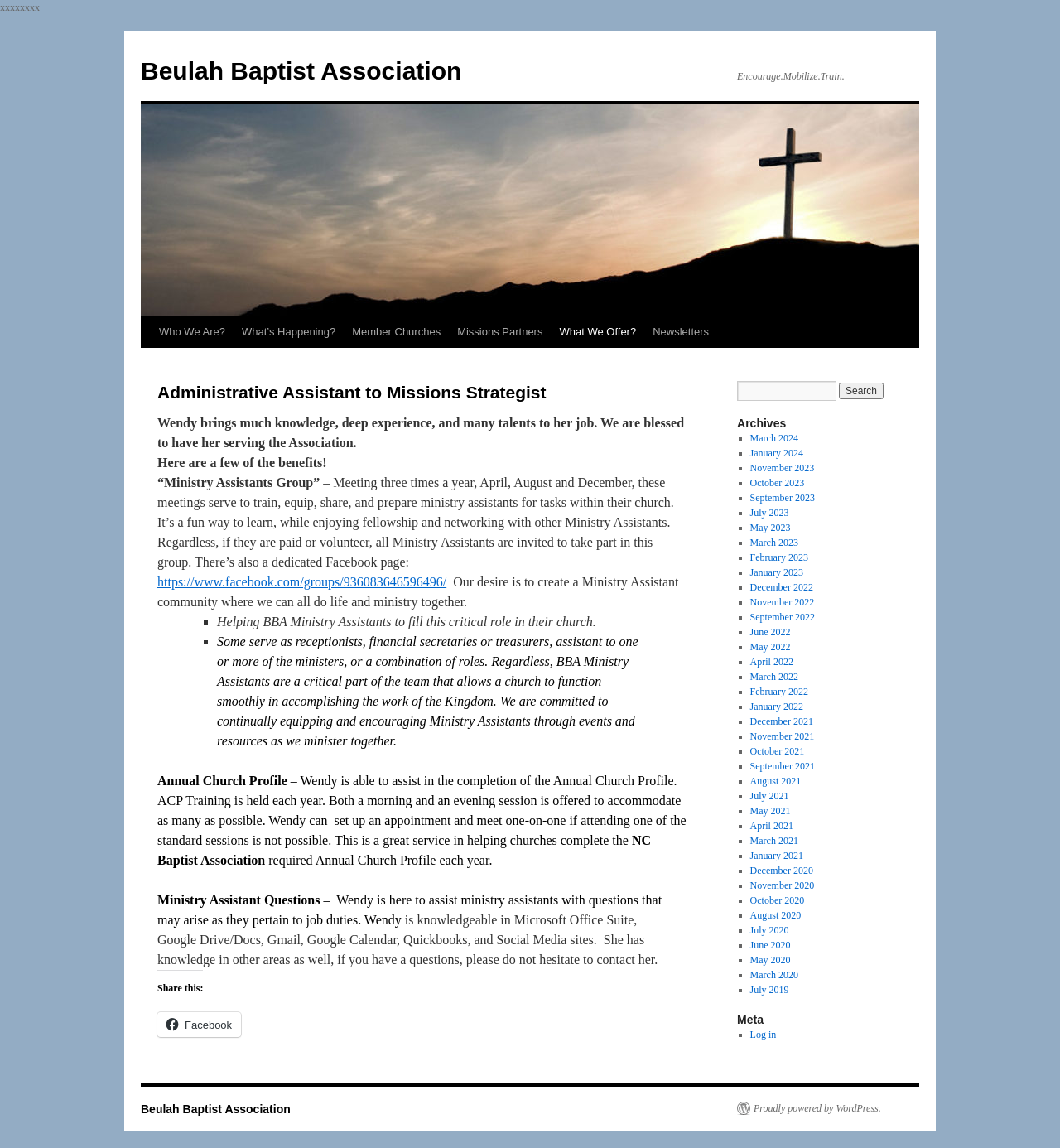How many links are available in the Archives section? Please answer the question using a single word or phrase based on the image.

16